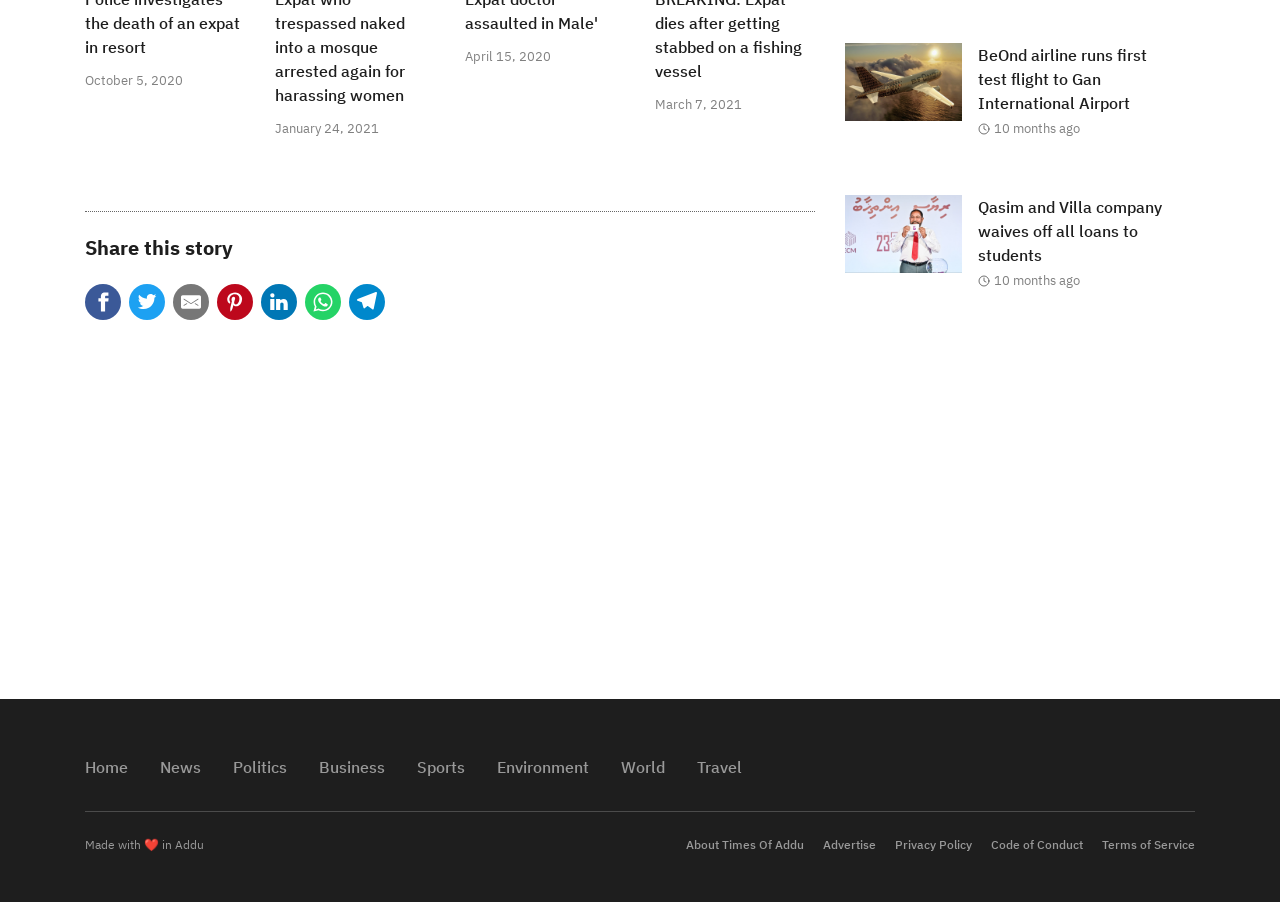Please find the bounding box coordinates of the element's region to be clicked to carry out this instruction: "Click on the 'Home' link".

[0.066, 0.828, 0.112, 0.873]